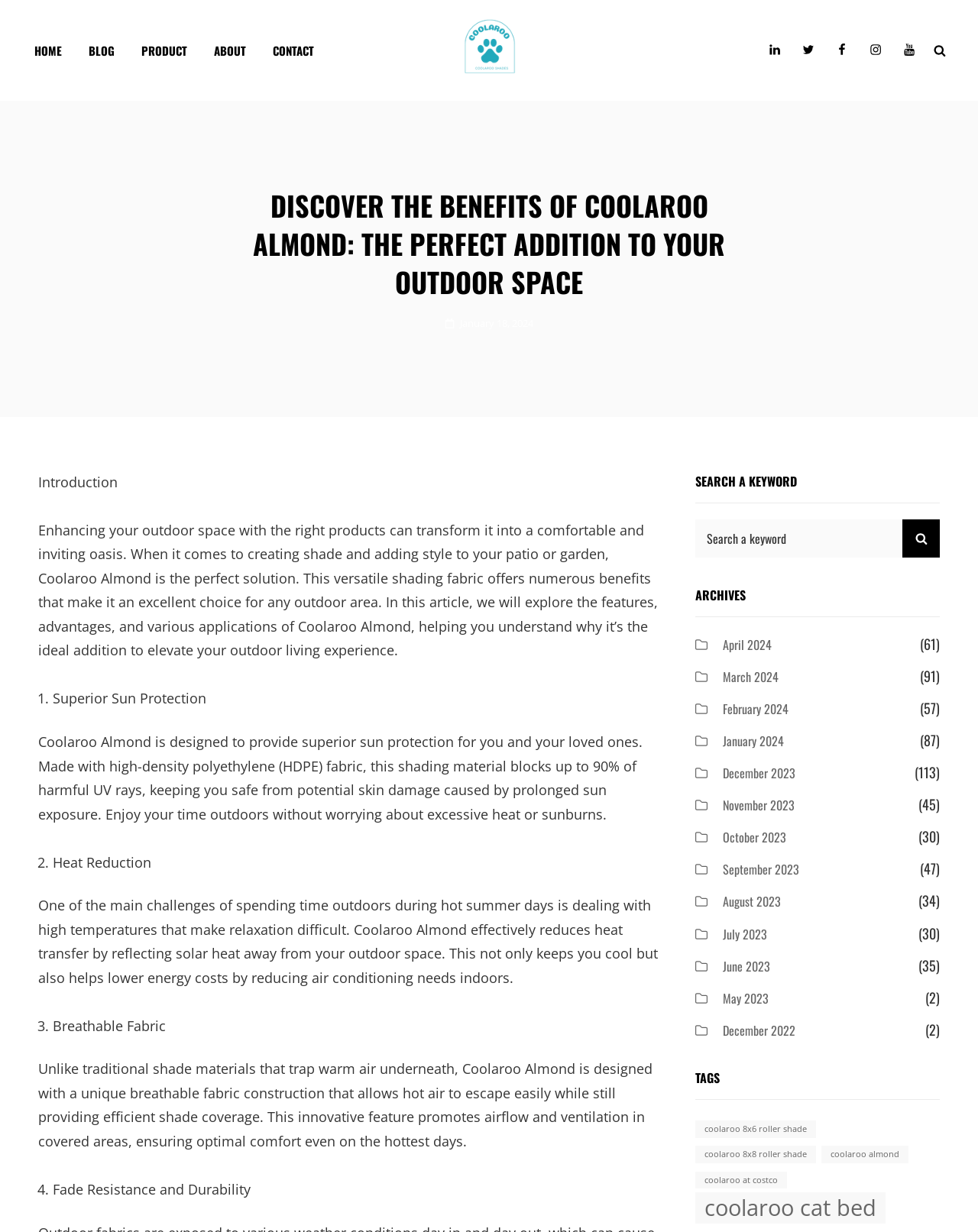Detail the various sections and features of the webpage.

The webpage is about Coolaroo Almond, a shading fabric designed for outdoor spaces. At the top, there is a primary menu with links to HOME, BLOG, PRODUCT, ABOUT, and CONTACT. Below the menu, the Coolaroo logo is displayed, accompanied by a brief description of the company. 

On the left side, there is a social menu with links to LinkedIn, Twitter, Facebook, Instagram, and YouTube. A search button is located at the top-right corner.

The main content of the webpage is an article about the benefits of Coolaroo Almond. The article is divided into sections, each highlighting a specific advantage of the product, such as superior sun protection, heat reduction, breathable fabric, and fade resistance. 

On the right side, there are three sections: SEARCH A KEYWORD, ARCHIVES, and TAGS. The SEARCH A KEYWORD section allows users to search for specific keywords. The ARCHIVES section lists links to articles from different months, with the number of articles in parentheses. The TAGS section displays links to articles categorized by specific tags, such as "coolaroo 8x6 roller shade" and "coolaroo cat bed", with the number of related items in parentheses.